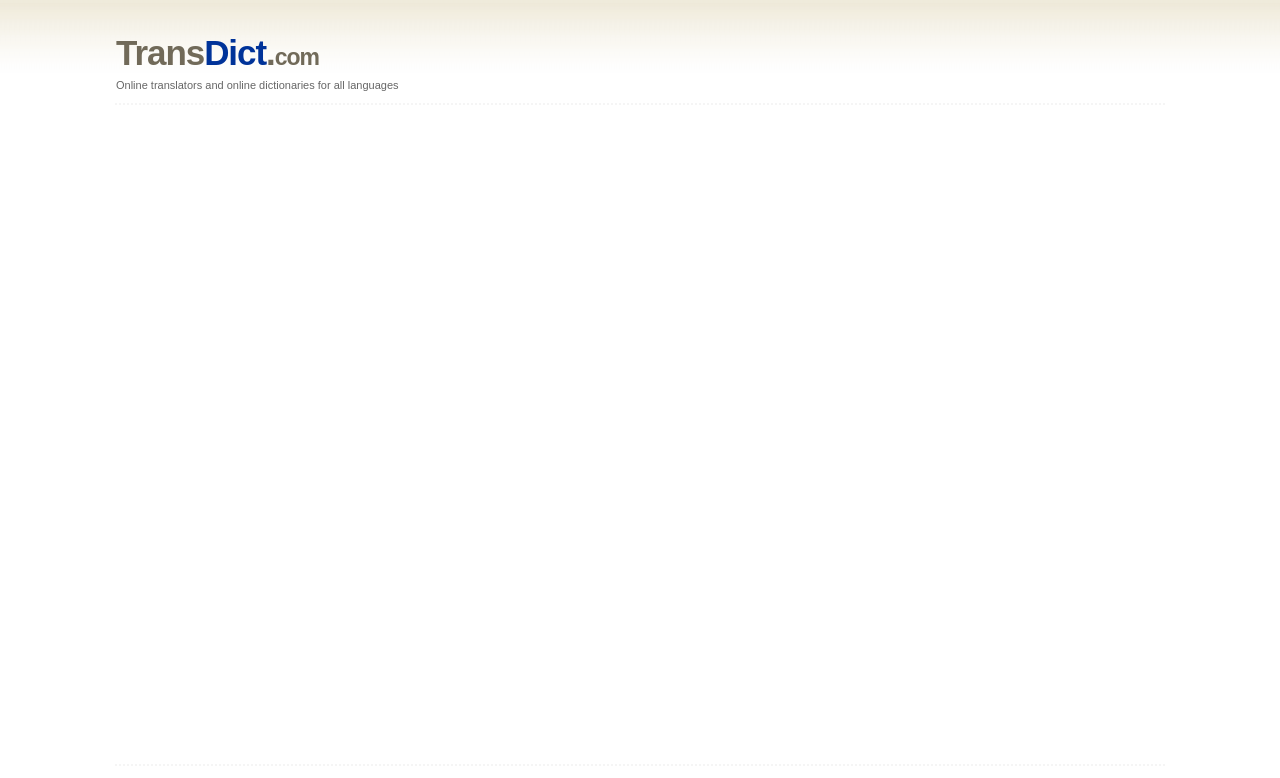From the screenshot, find the bounding box of the UI element matching this description: "aria-label="Advertisement" name="aswift_0" title="Advertisement"". Supply the bounding box coordinates in the form [left, top, right, bottom], each a float between 0 and 1.

[0.383, 0.175, 0.617, 0.946]